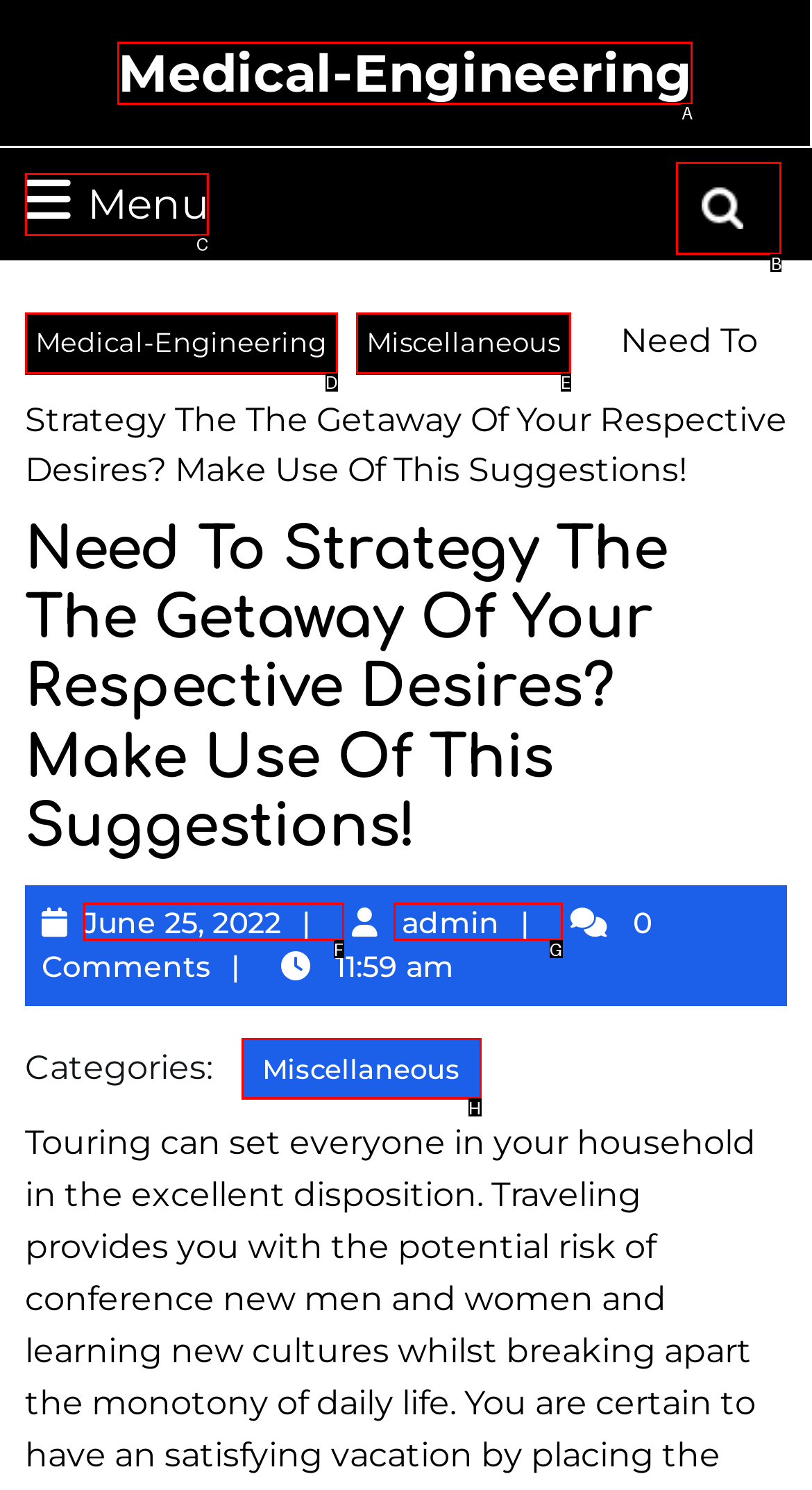To complete the task: Click on the Search button, which option should I click? Answer with the appropriate letter from the provided choices.

B